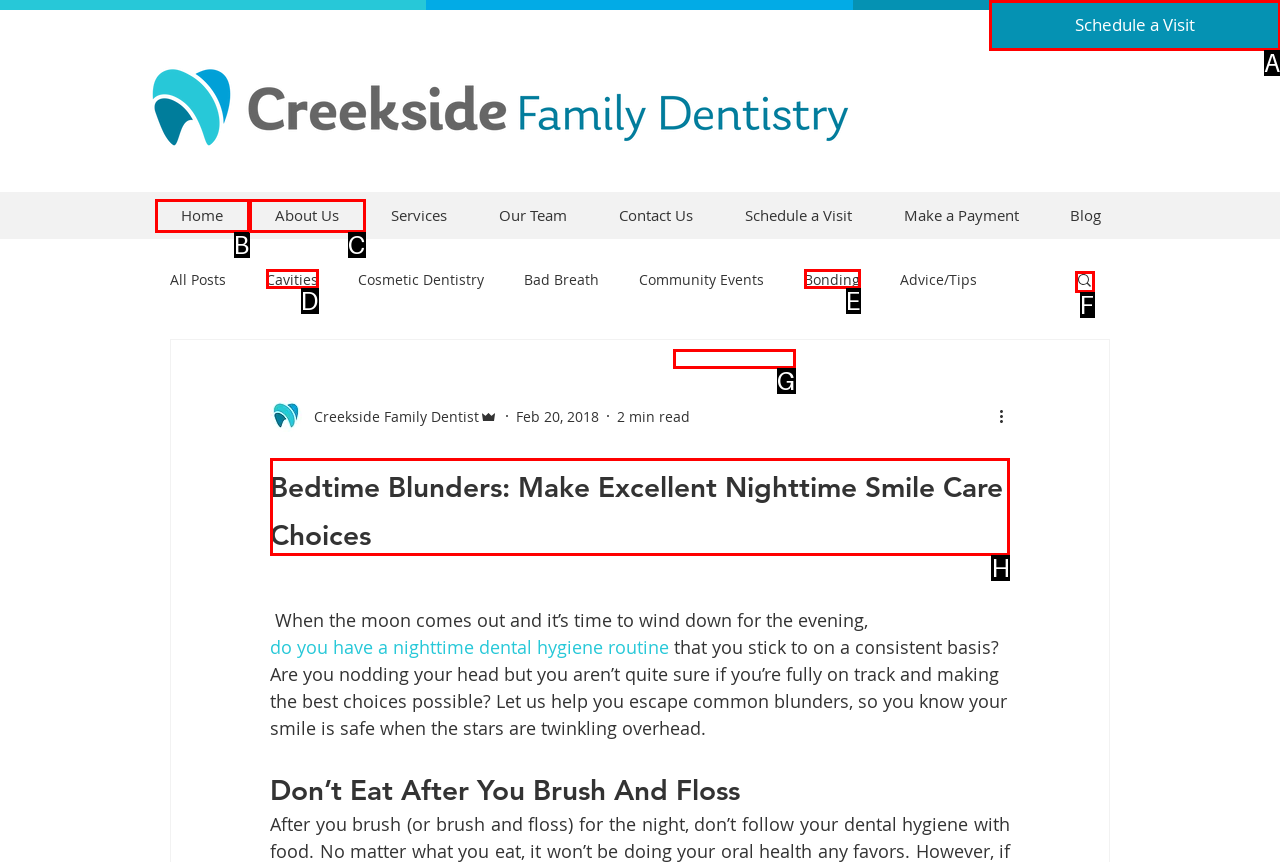Tell me which letter I should select to achieve the following goal: Read the 'Bedtime Blunders: Make Excellent Nighttime Smile Care Choices' article
Answer with the corresponding letter from the provided options directly.

H